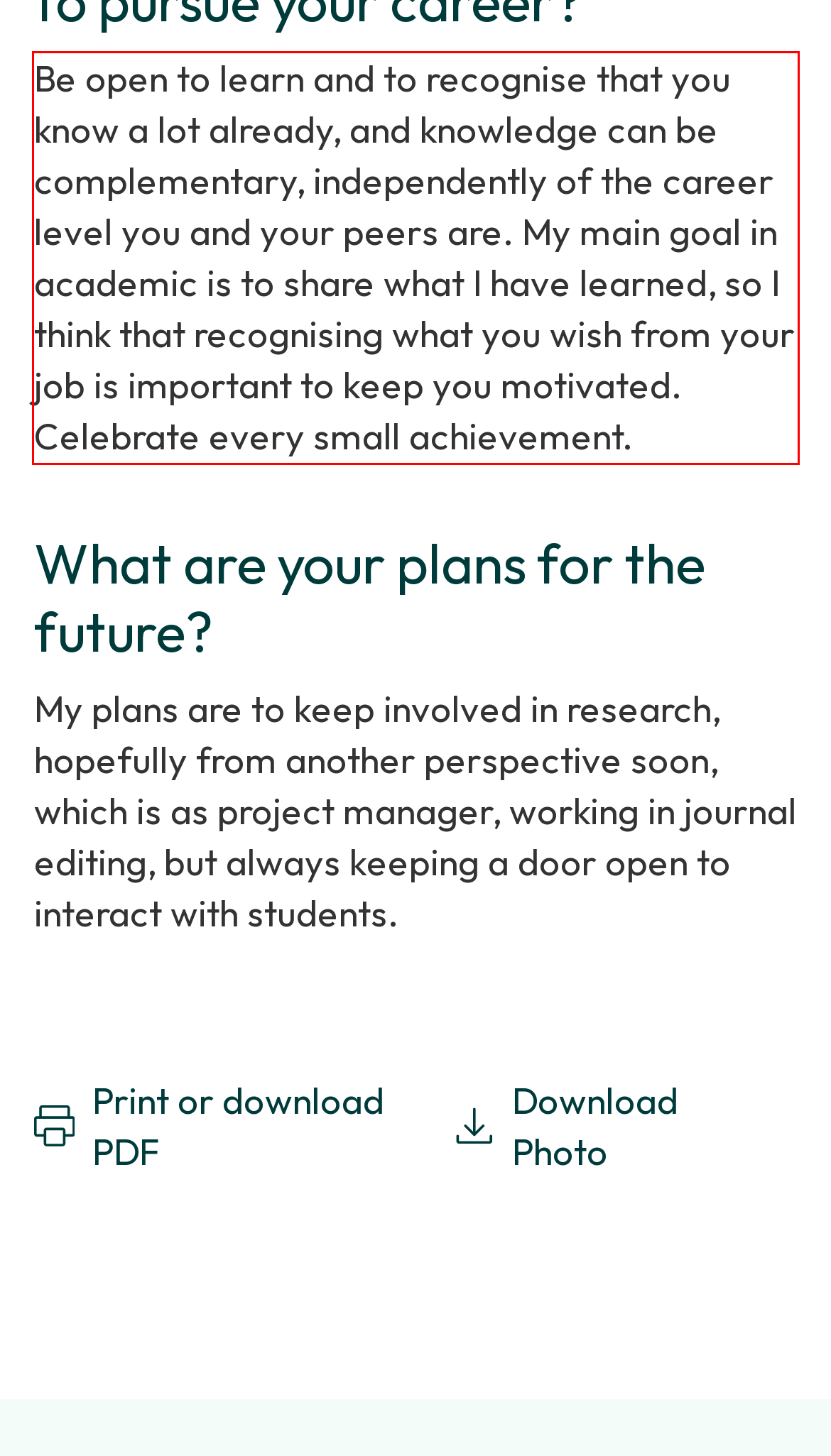You are presented with a screenshot containing a red rectangle. Extract the text found inside this red bounding box.

Be open to learn and to recognise that you know a lot already, and knowledge can be complementary, independently of the career level you and your peers are. My main goal in academic is to share what I have learned, so I think that recognising what you wish from your job is important to keep you motivated. Celebrate every small achievement.